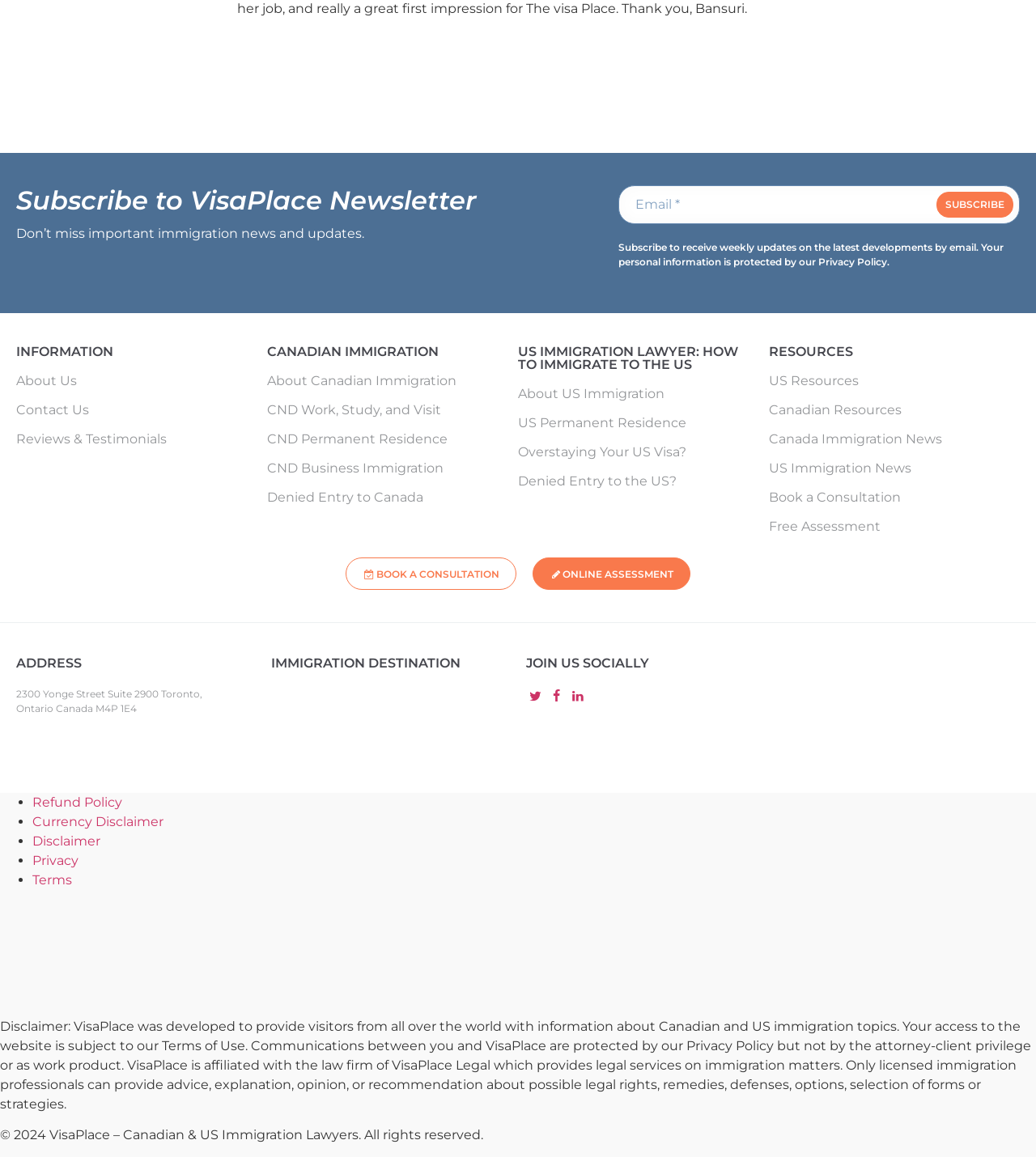How many social media platforms are linked on the webpage?
Using the image as a reference, give an elaborate response to the question.

The social media platforms linked on the webpage can be counted by looking at the icons below the 'JOIN US SOCIALLY' heading. There are 6 icons, each representing a different social media platform.